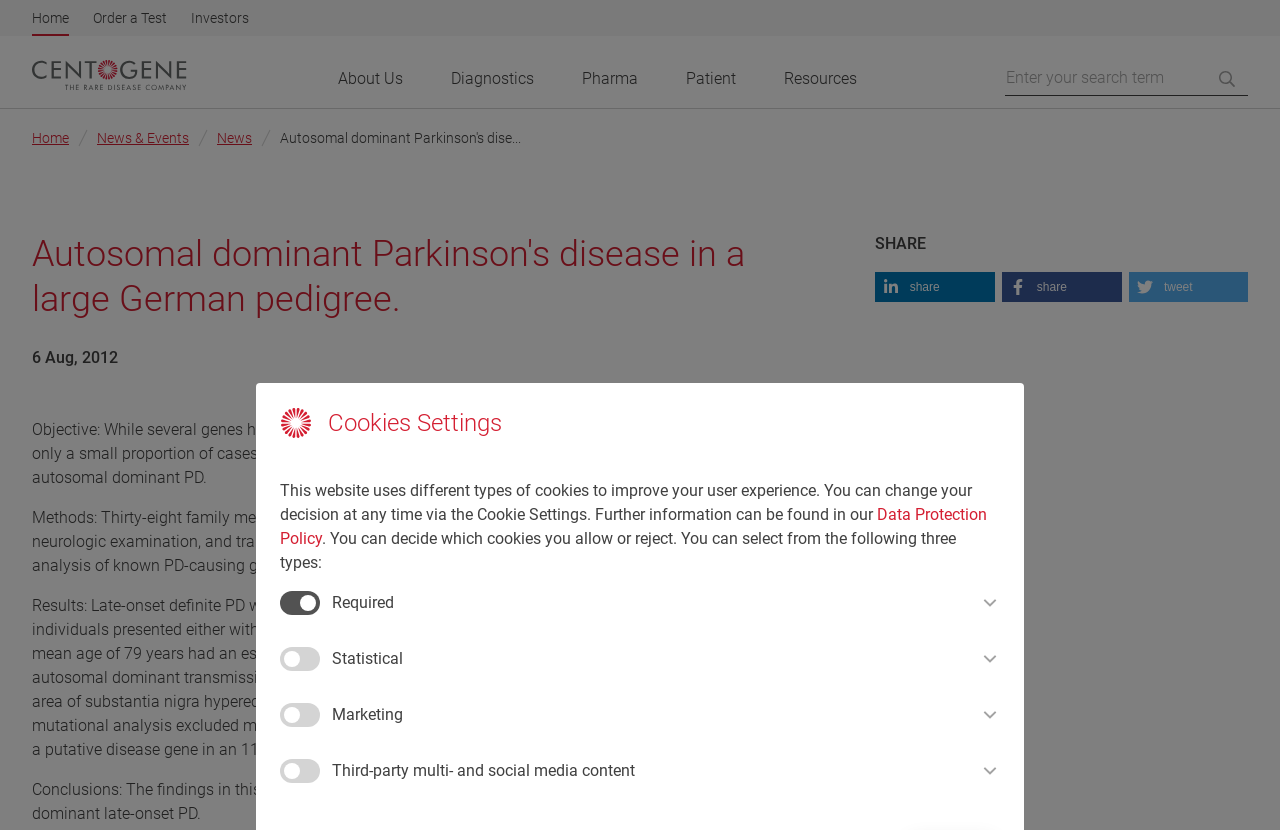Find the bounding box coordinates for the HTML element described as: "News & Events". The coordinates should consist of four float values between 0 and 1, i.e., [left, top, right, bottom].

[0.076, 0.154, 0.148, 0.178]